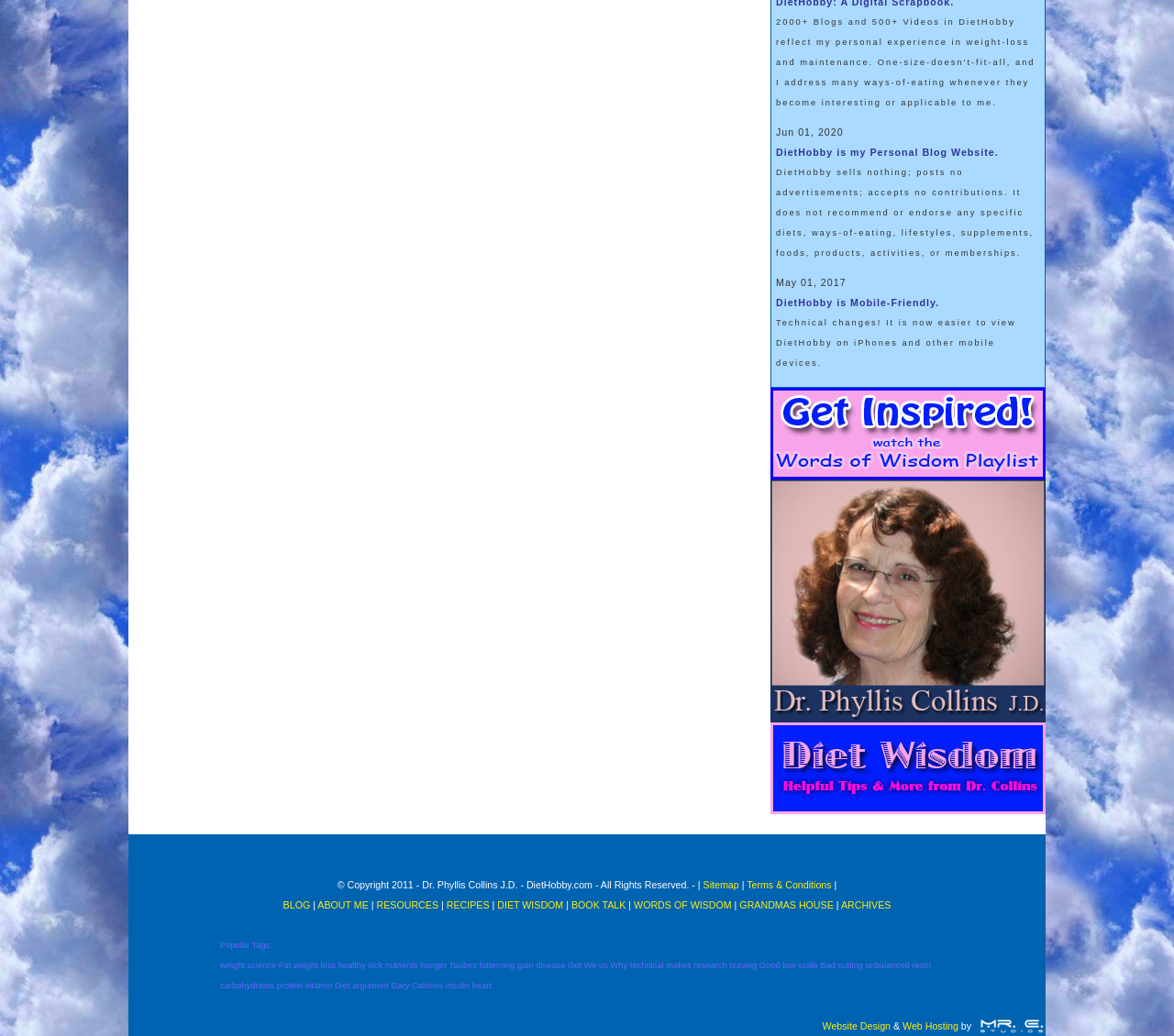Identify the bounding box coordinates of the part that should be clicked to carry out this instruction: "Go to the 'BLOG'".

[0.241, 0.868, 0.267, 0.879]